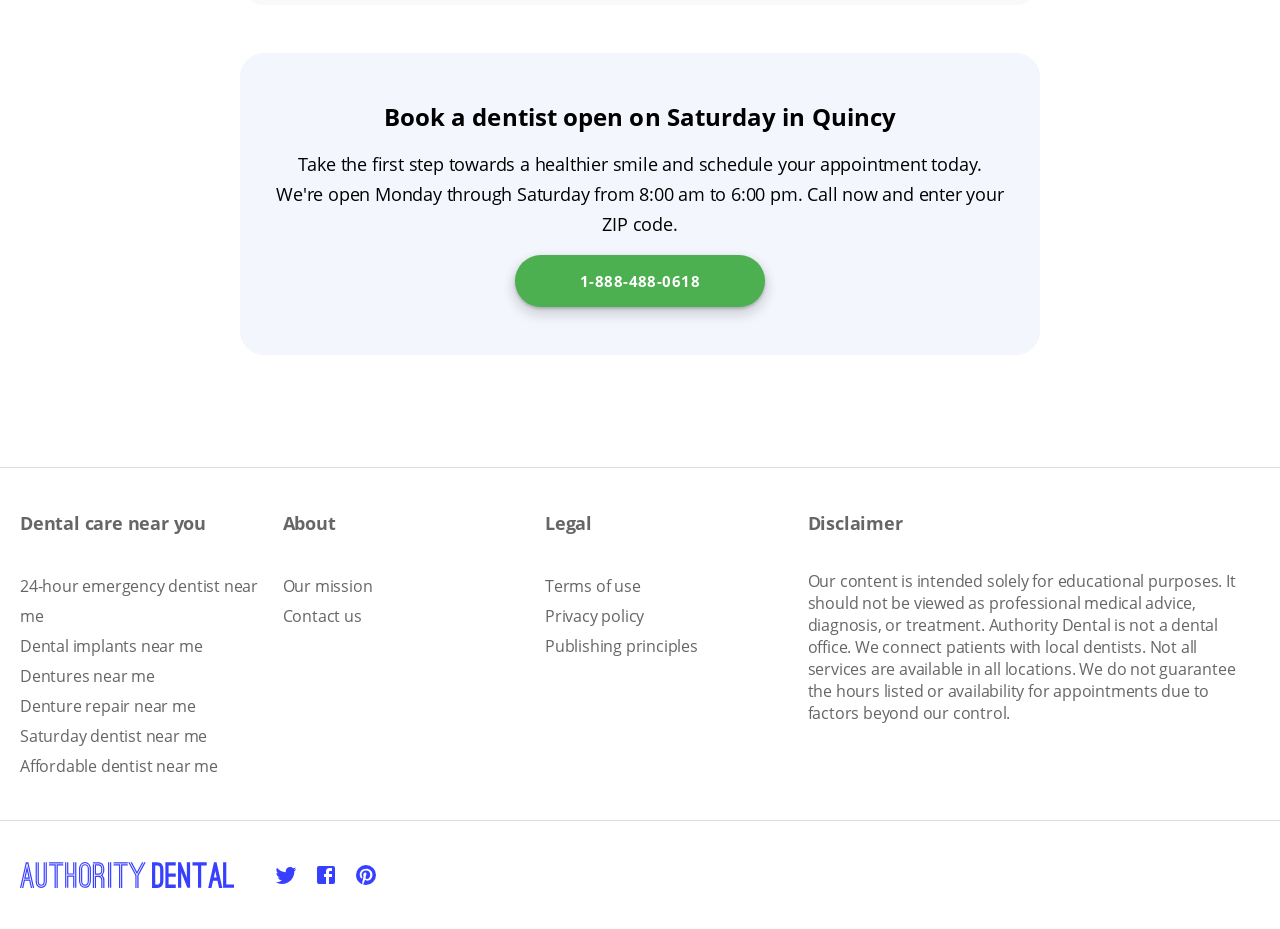Please specify the bounding box coordinates of the clickable section necessary to execute the following command: "Find a 24-hour emergency dentist near me".

[0.016, 0.619, 0.202, 0.675]